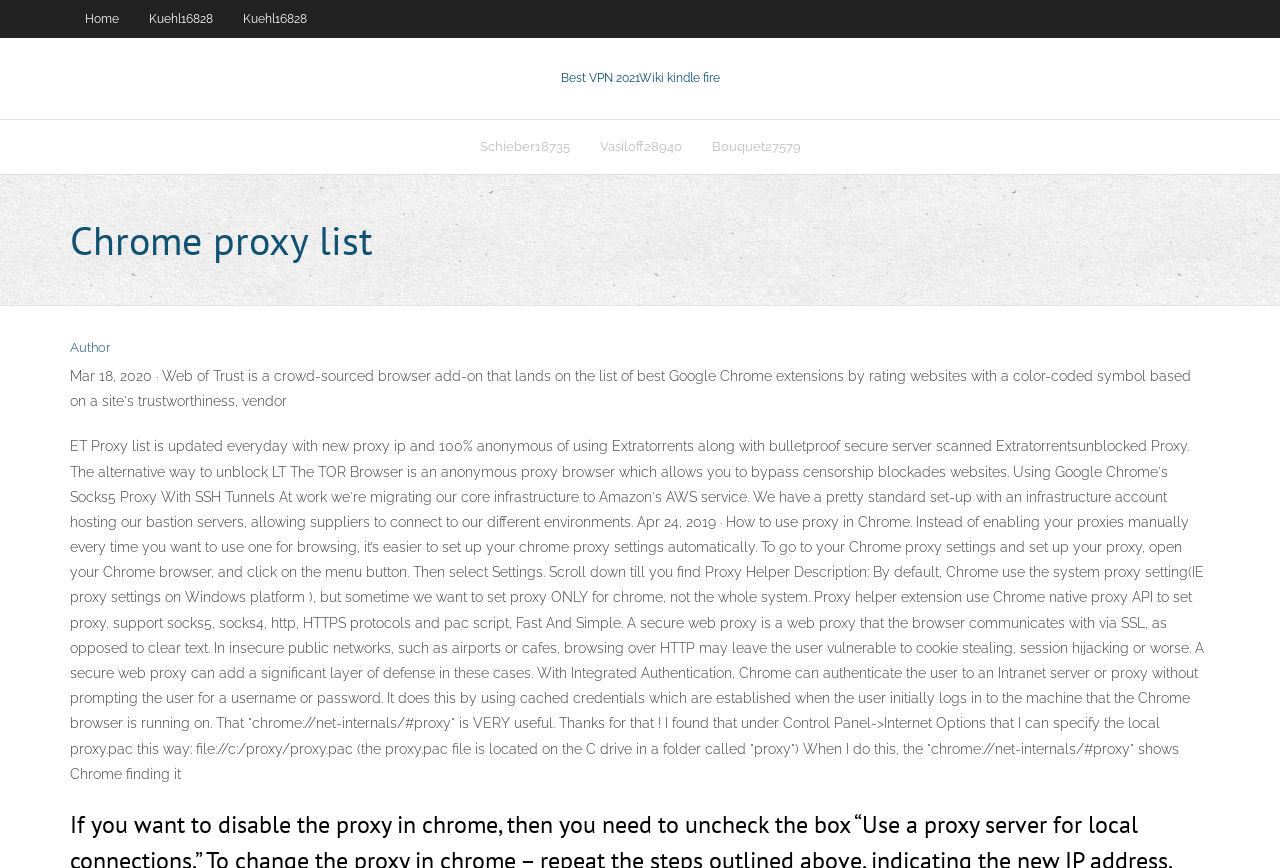Provide a one-word or brief phrase answer to the question:
How can users set up their Chrome proxy settings?

Through Chrome settings